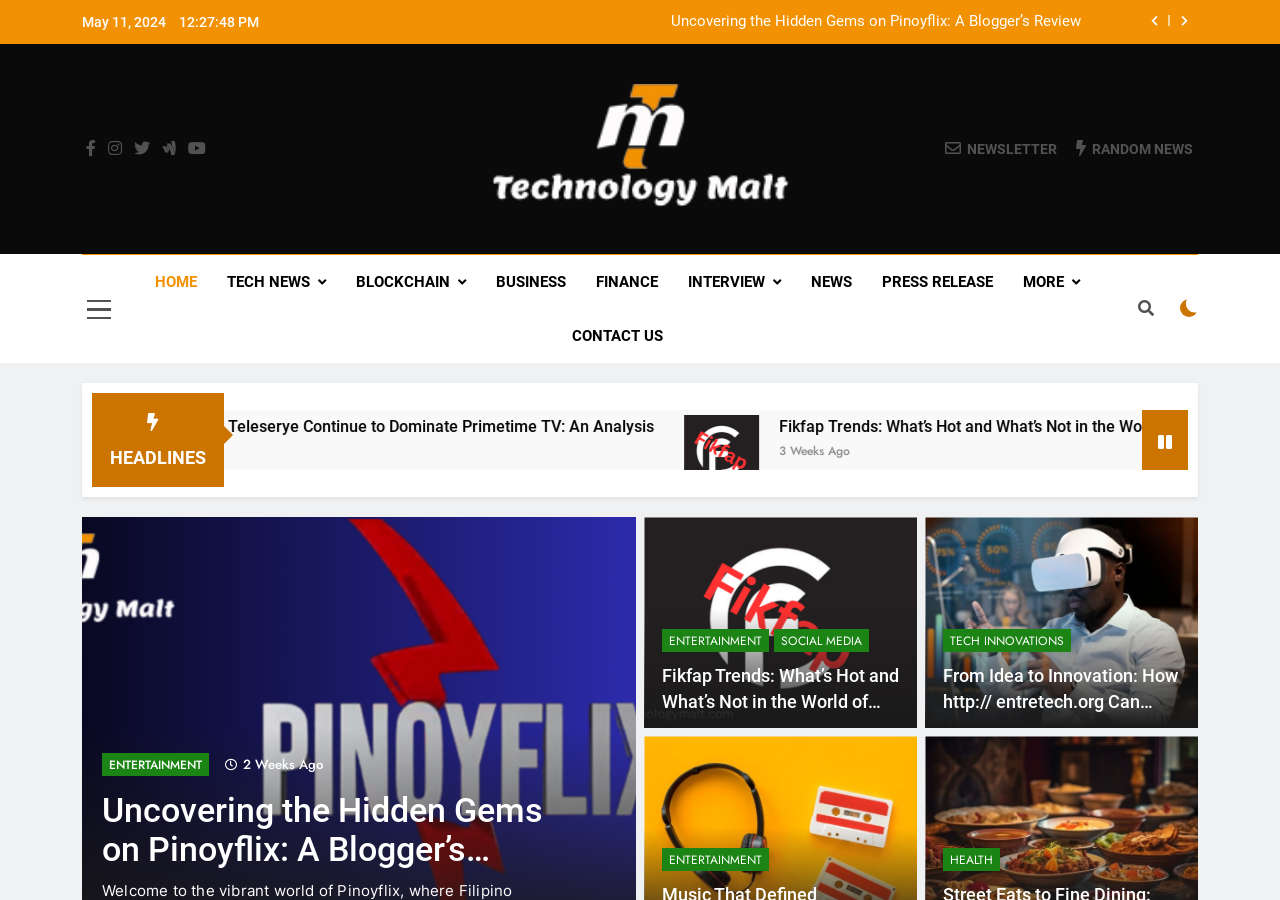For the element described, predict the bounding box coordinates as (top-left x, top-left y, bottom-right x, bottom-right y). All values should be between 0 and 1. Element description: Tech Innovations

[0.737, 0.698, 0.837, 0.724]